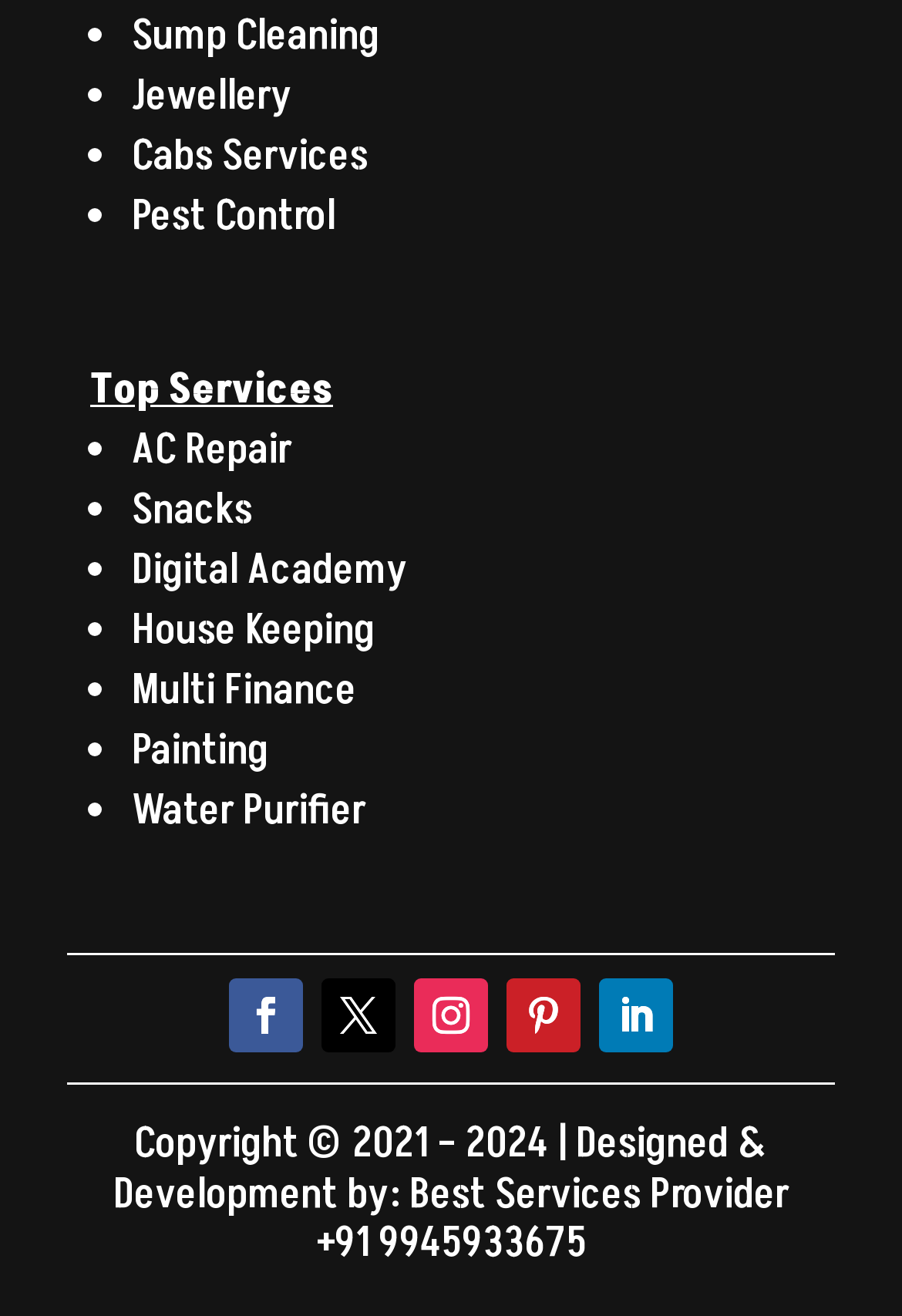For the given element description Follow, determine the bounding box coordinates of the UI element. The coordinates should follow the format (top-left x, top-left y, bottom-right x, bottom-right y) and be within the range of 0 to 1.

[0.356, 0.743, 0.438, 0.8]